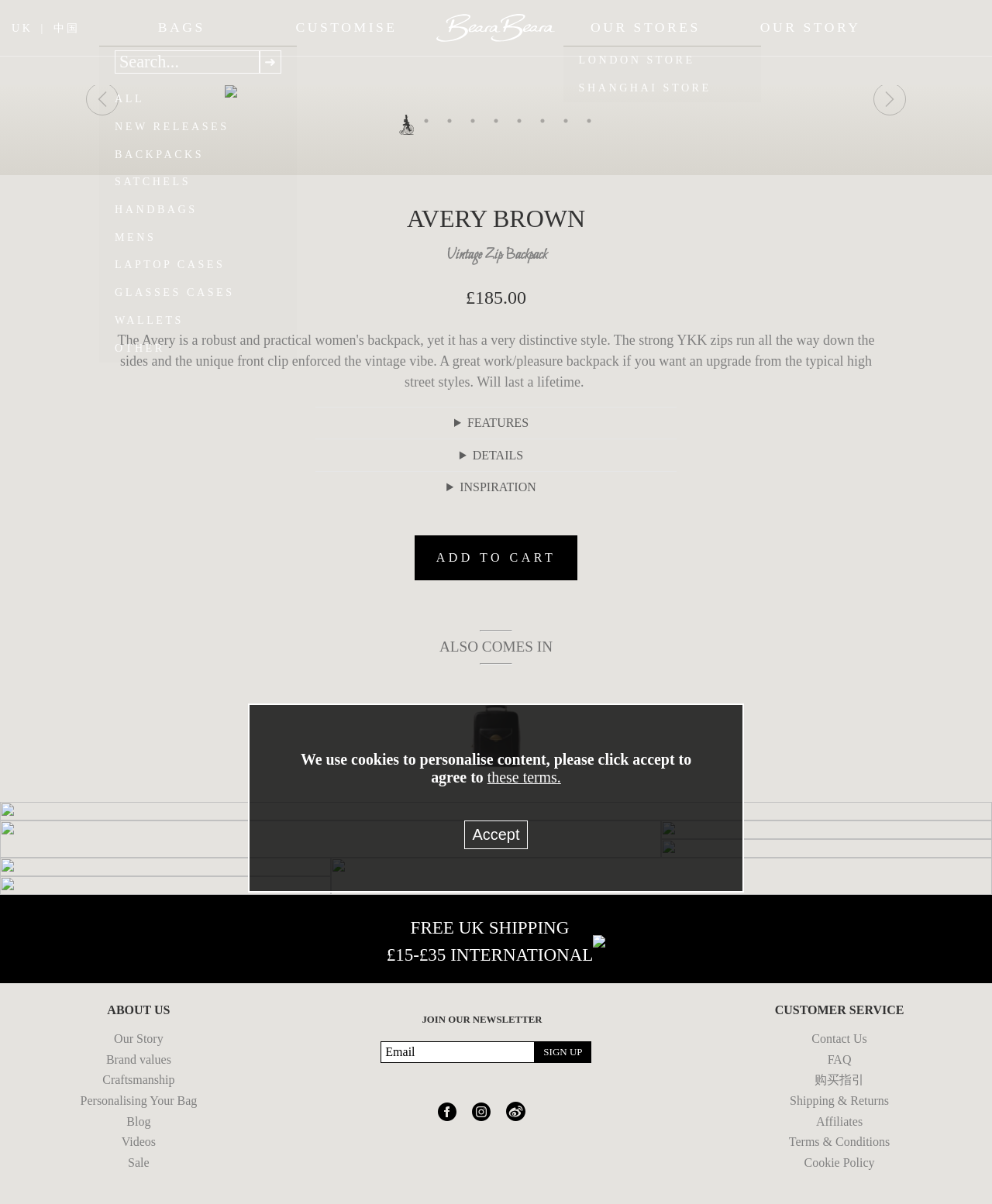Using the information in the image, give a detailed answer to the following question: What is the purpose of the 'CUSTOMISE' link?

I inferred the purpose of the 'CUSTOMISE' link by considering its location and context on the webpage, which suggests that it allows users to customize a bag, likely the Avery Brown backpack.